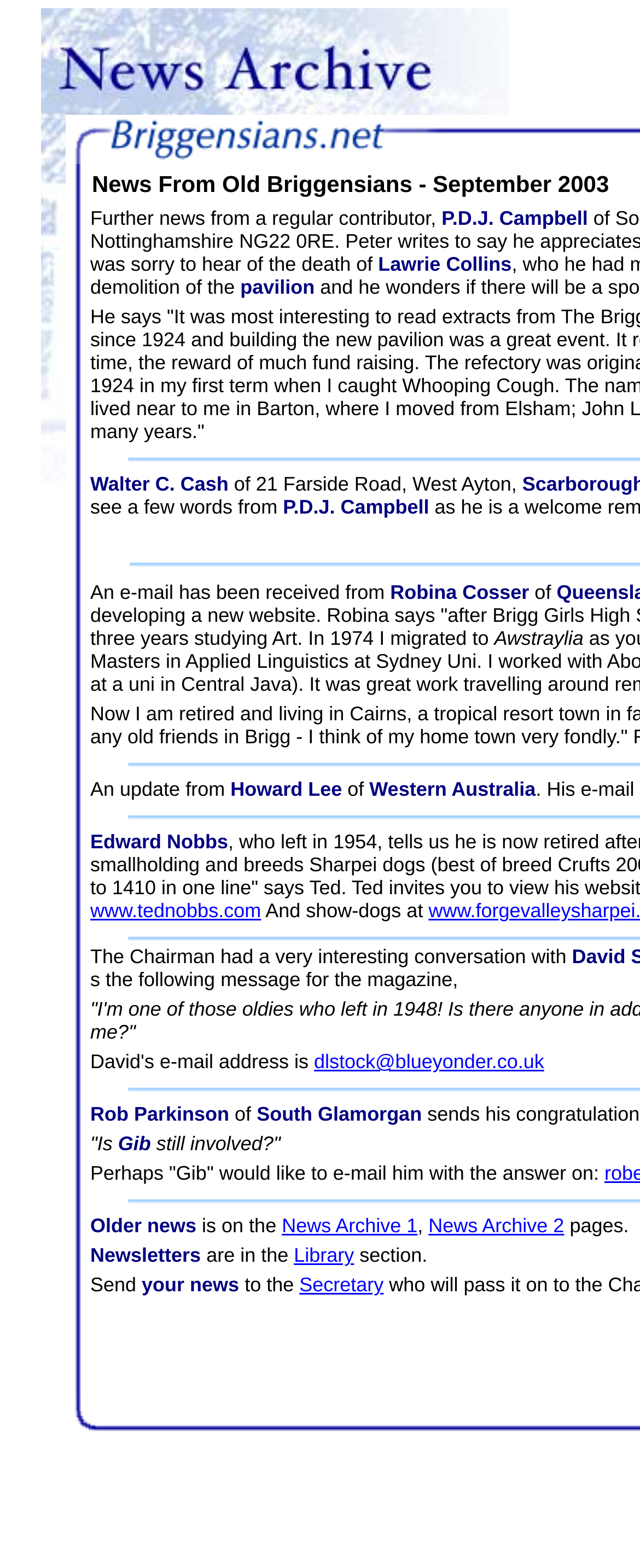What is the name of the contributor mentioned at the top?
Based on the screenshot, provide your answer in one word or phrase.

P.D.J. Campbell